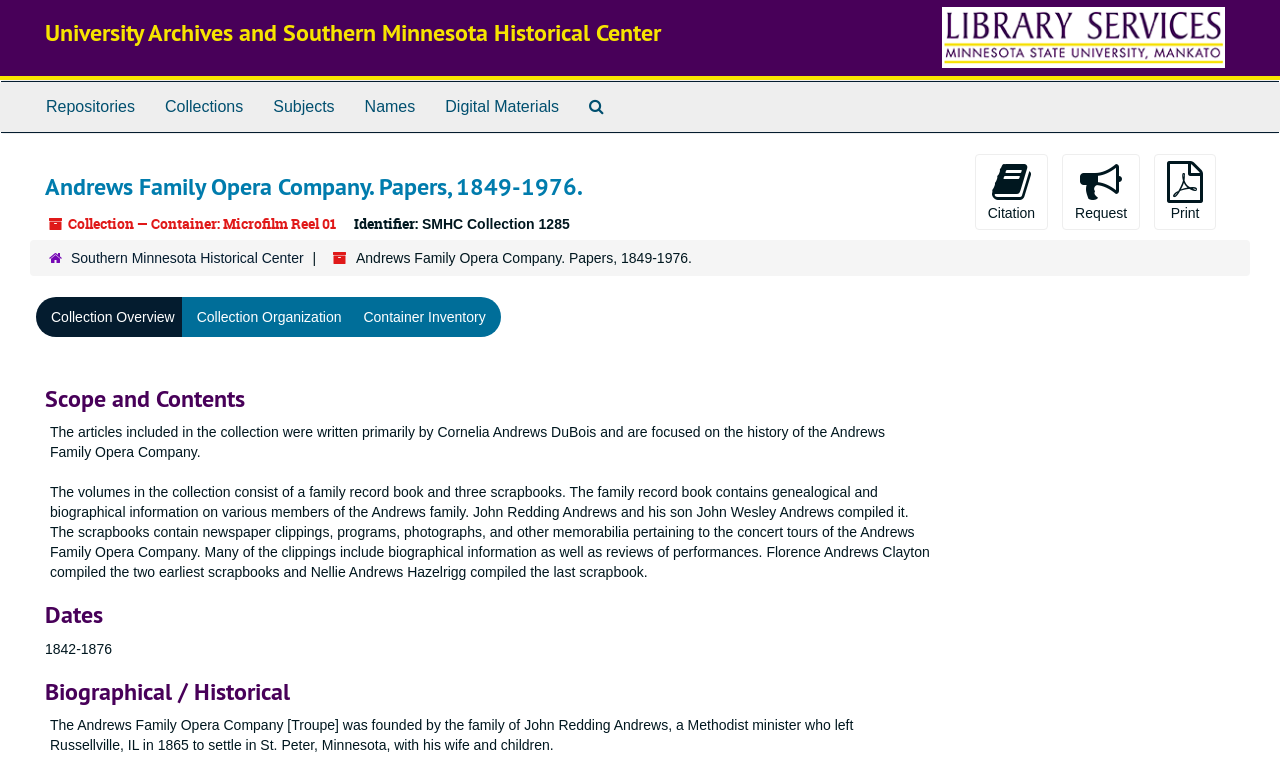Find the bounding box coordinates of the area to click in order to follow the instruction: "Click on the 'Repositories' link".

[0.024, 0.107, 0.117, 0.173]